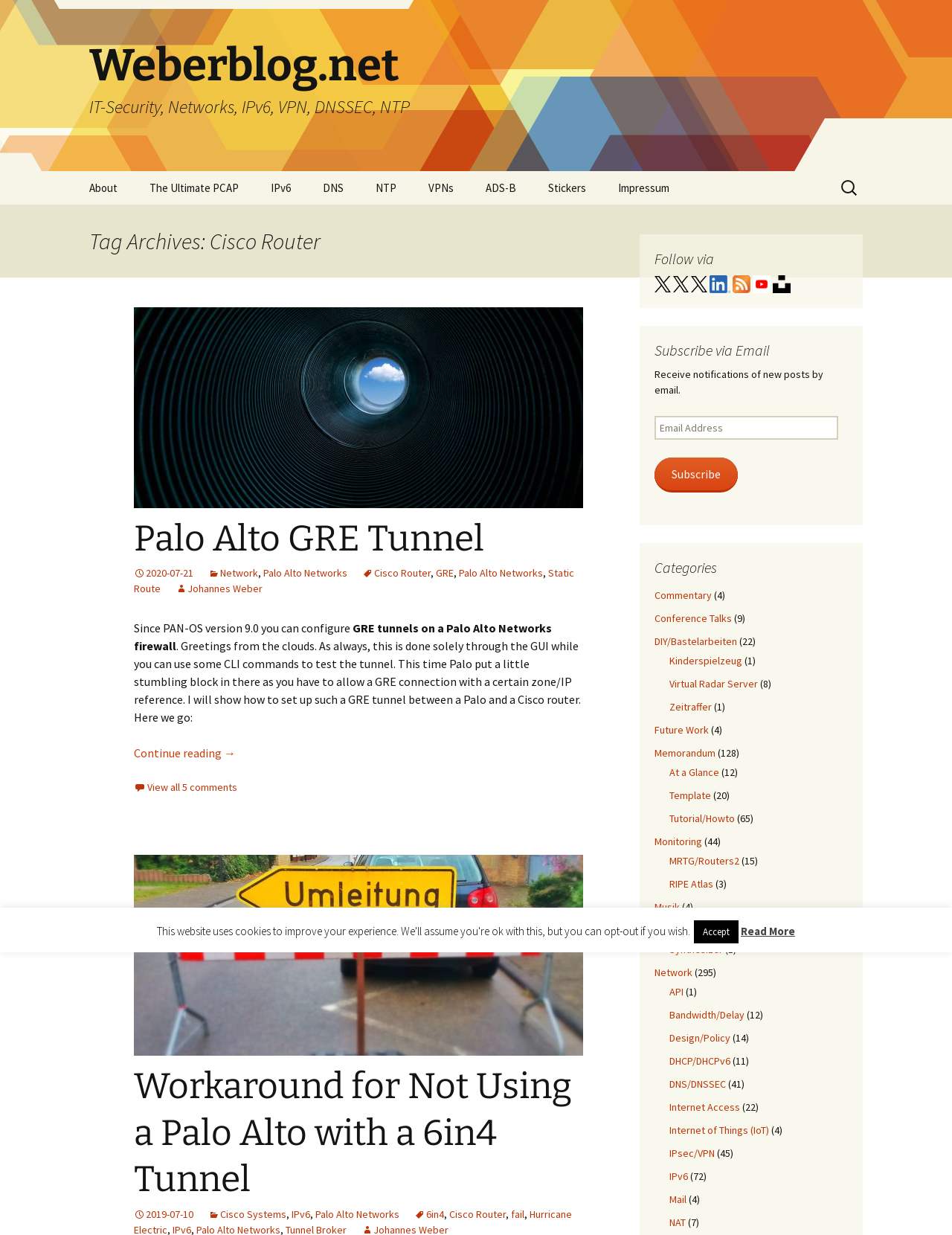Identify the bounding box coordinates of the clickable region required to complete the instruction: "Read the article about Palo Alto GRE Tunnel". The coordinates should be given as four float numbers within the range of 0 and 1, i.e., [left, top, right, bottom].

[0.141, 0.417, 0.612, 0.455]